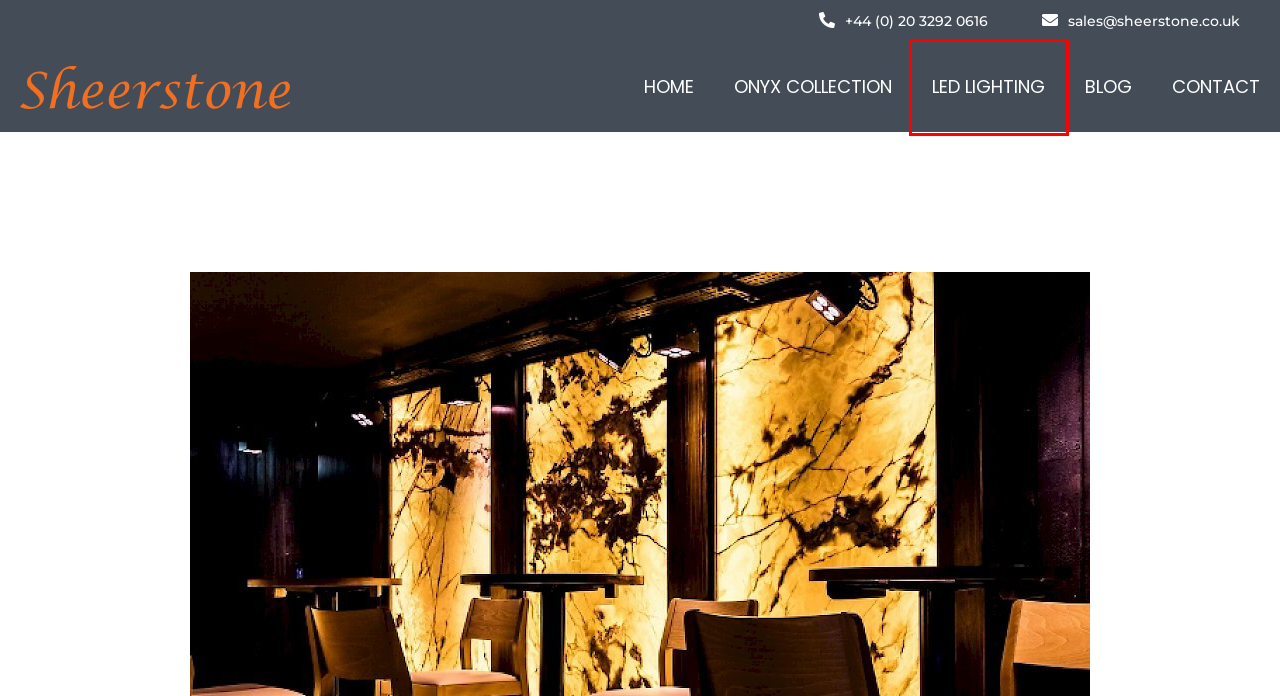You have received a screenshot of a webpage with a red bounding box indicating a UI element. Please determine the most fitting webpage description that matches the new webpage after clicking on the indicated element. The choices are:
A. Blog | Sheerstone
B. Translucent Stone Panels | Sheerstone
C. Website Design Belfast - Enniskillen Fermanagh | HIT Website Design
D. BLOG Archives | Sheerstone
E. Lightweight Stone | An innovative range of lightweight stone solutions
F. 5 Ways To Use Natural Stone For Your Home Interior | Sheerstone
G. CONTACT | Sheerstone
H. LED Lighting Solutions | Sheerstone

H